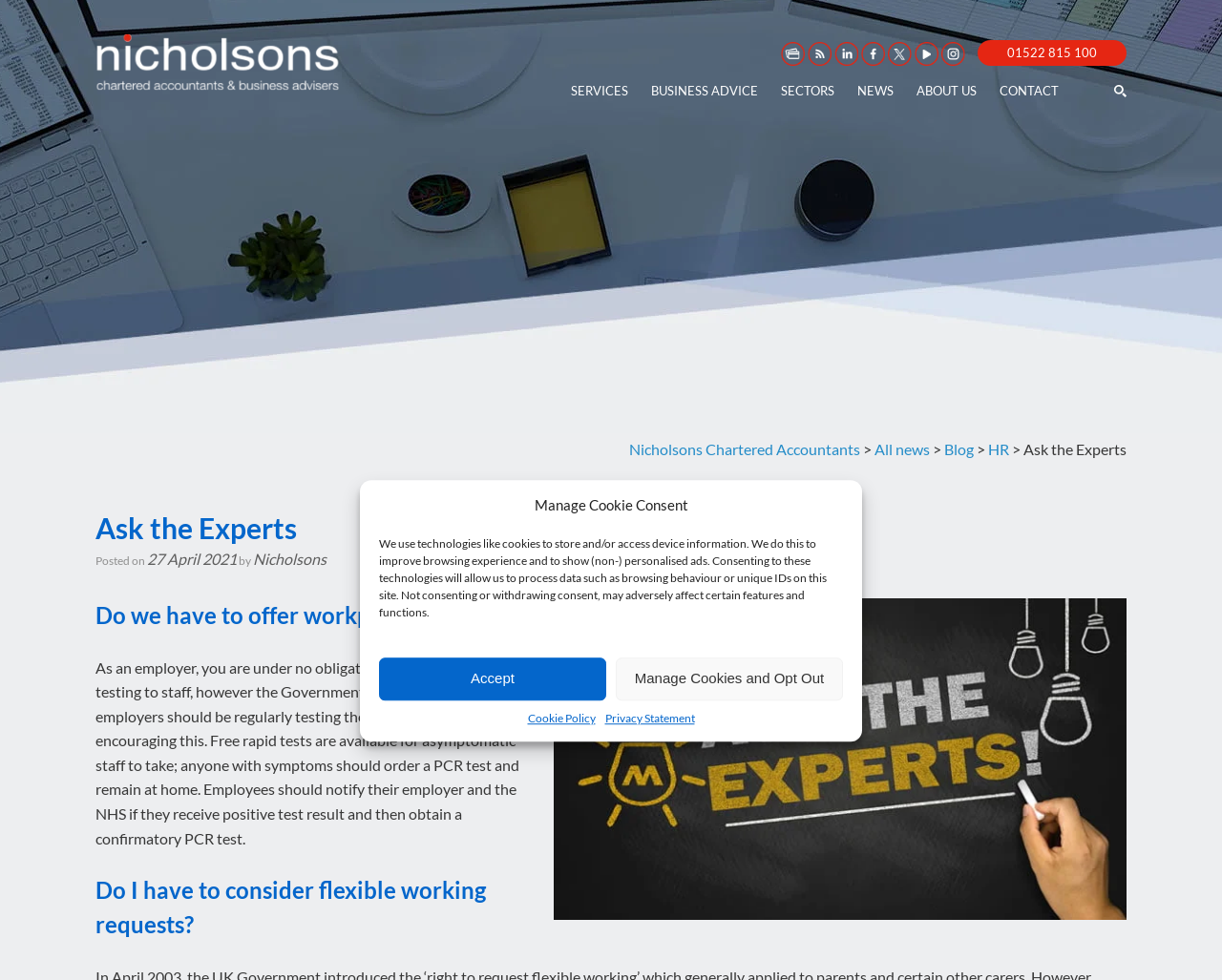What should employees do if they receive a positive test result?
Examine the image and give a concise answer in one word or a short phrase.

Notify employer and NHS